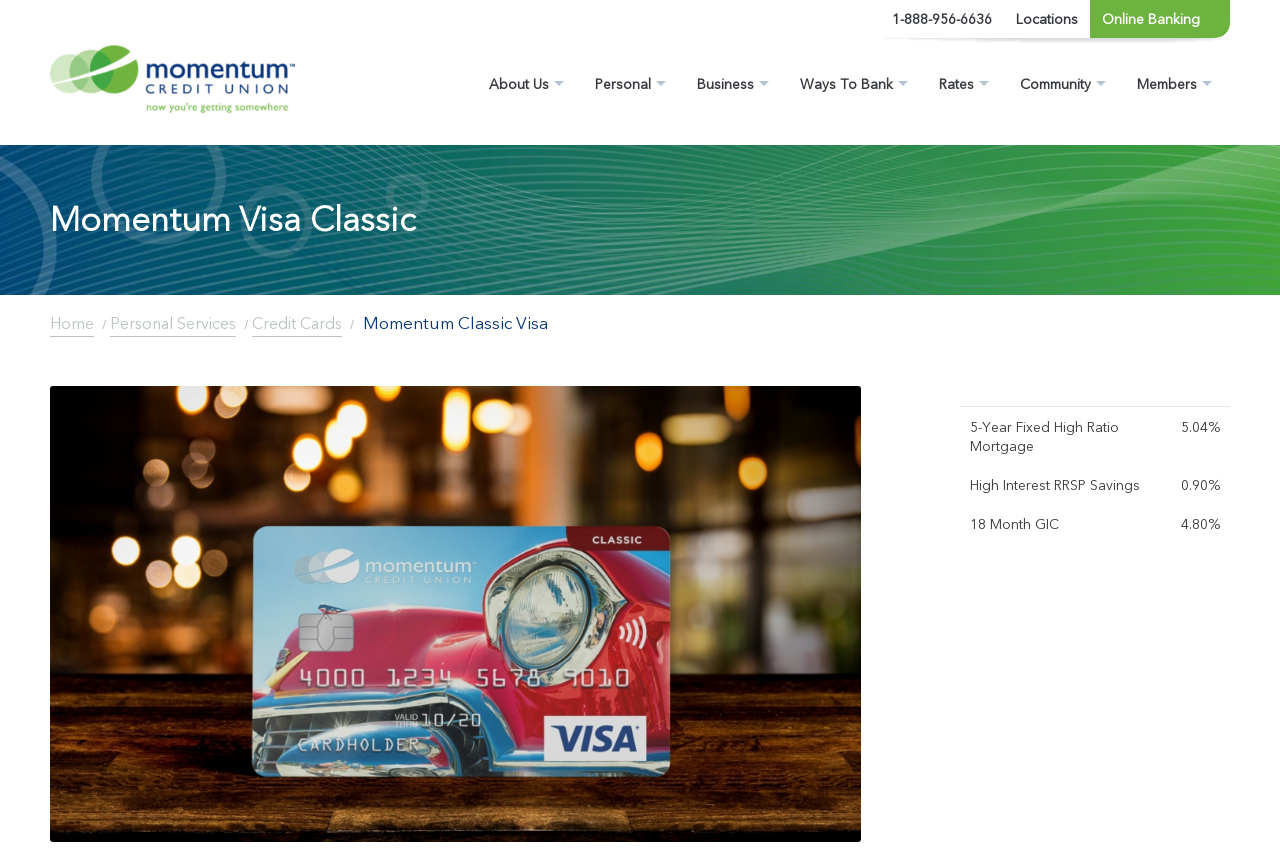Show the bounding box coordinates for the element that needs to be clicked to execute the following instruction: "Visit the locations page". Provide the coordinates in the form of four float numbers between 0 and 1, i.e., [left, top, right, bottom].

[0.784, 0.0, 0.852, 0.045]